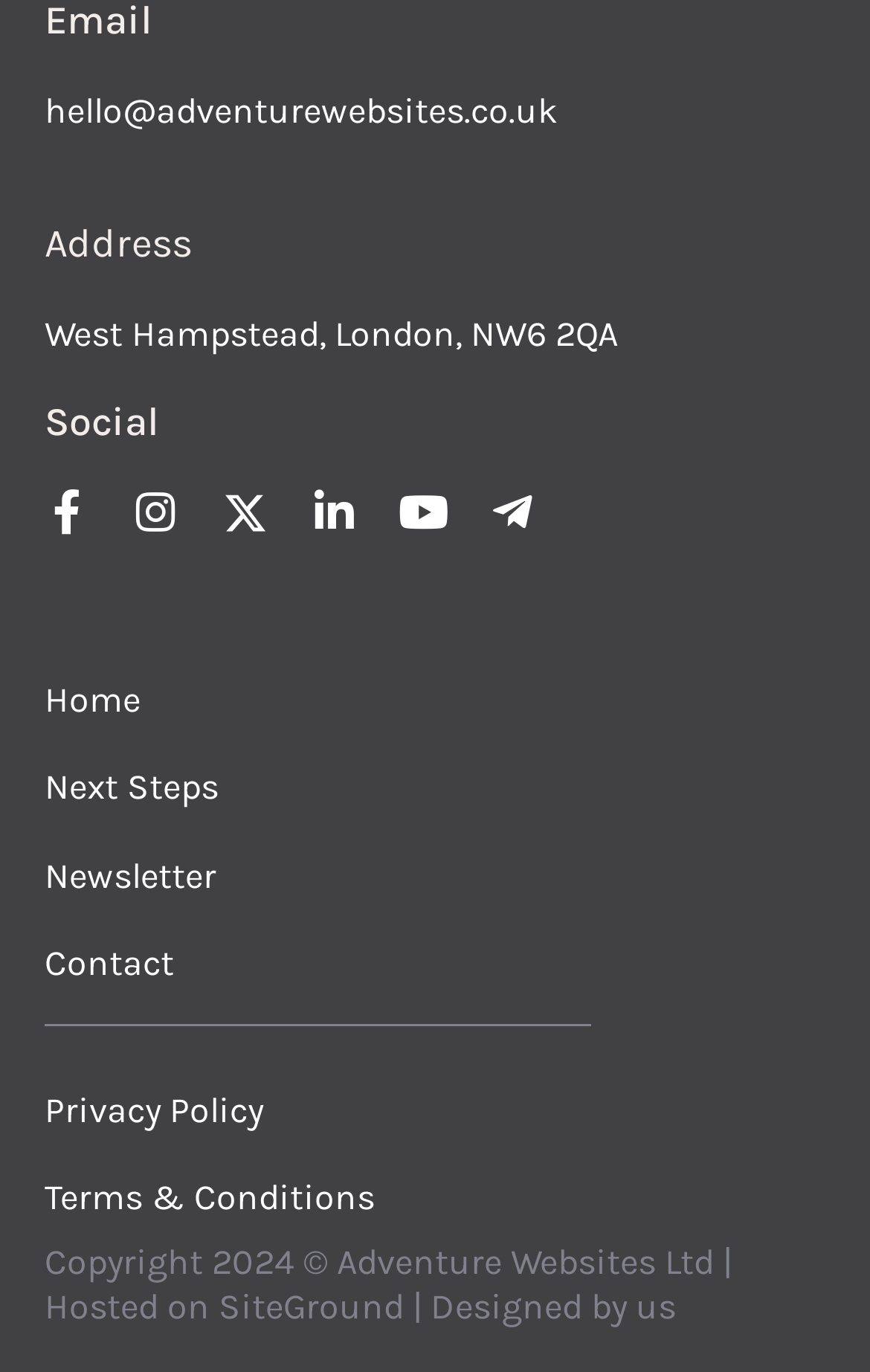What is the location of the website owner?
Refer to the image and provide a one-word or short phrase answer.

West Hampstead, London, NW6 2QA